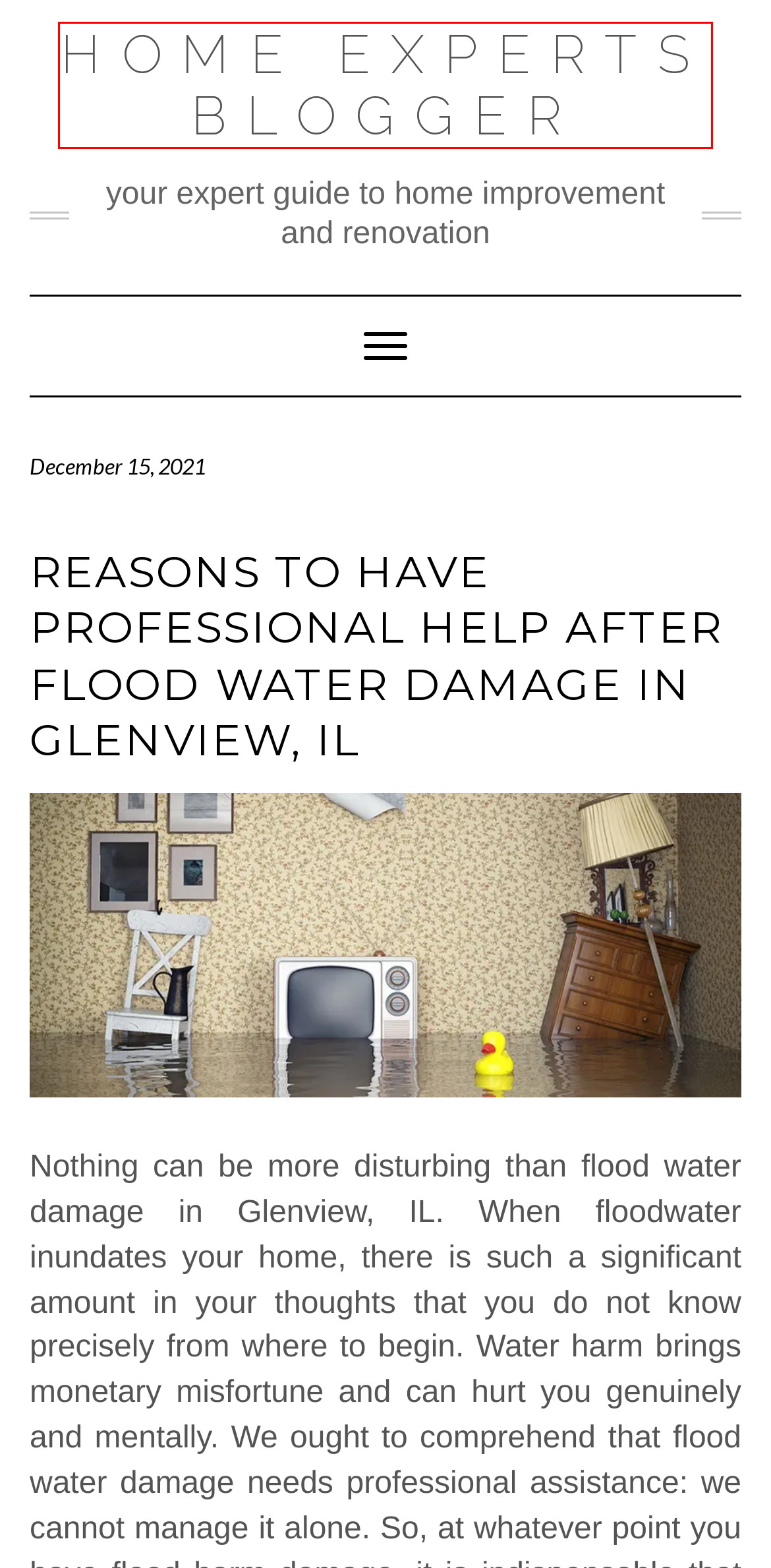Analyze the webpage screenshot with a red bounding box highlighting a UI element. Select the description that best matches the new webpage after clicking the highlighted element. Here are the options:
A. john deere mini excavator Archives - Home Experts Blogger
B. Home Experts Blog - Home Improvement Tips & Advice
C. Electrical Services Archives - Home Experts Blogger
D. Garage Door Repair Archives - Home Experts Blogger
E. November 2021 - Home Experts Blogger
F. Windowa PC Games Archives - Home Experts Blogger
G. Insulated Conservatory Archives - Home Experts Blogger
H. July 2023 - Home Experts Blogger

B